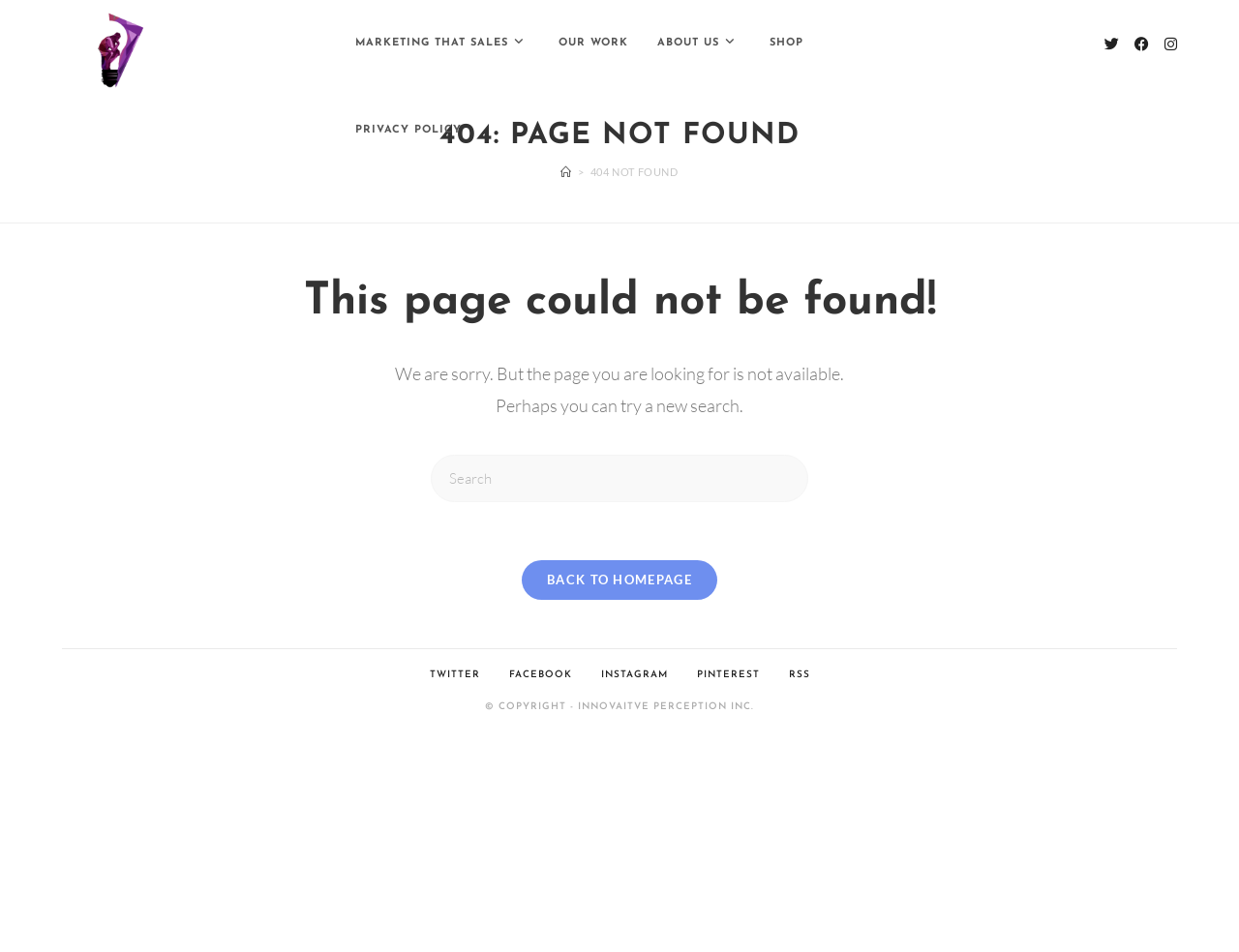Locate the bounding box coordinates of the UI element described by: "Twitter". Provide the coordinates as four float numbers between 0 and 1, formatted as [left, top, right, bottom].

[0.335, 0.703, 0.399, 0.715]